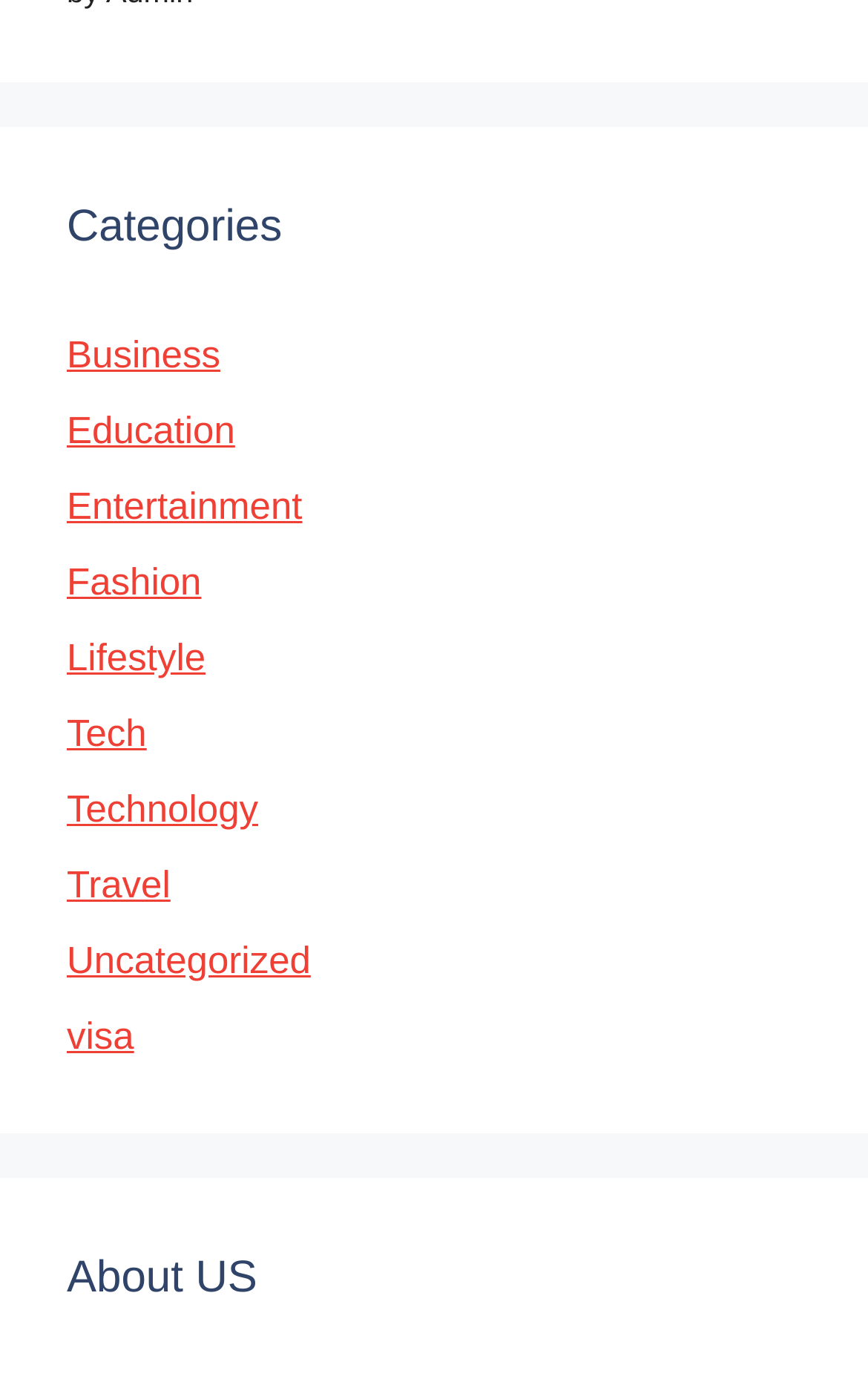Please specify the coordinates of the bounding box for the element that should be clicked to carry out this instruction: "Browse Lifestyle category". The coordinates must be four float numbers between 0 and 1, formatted as [left, top, right, bottom].

[0.077, 0.461, 0.237, 0.492]